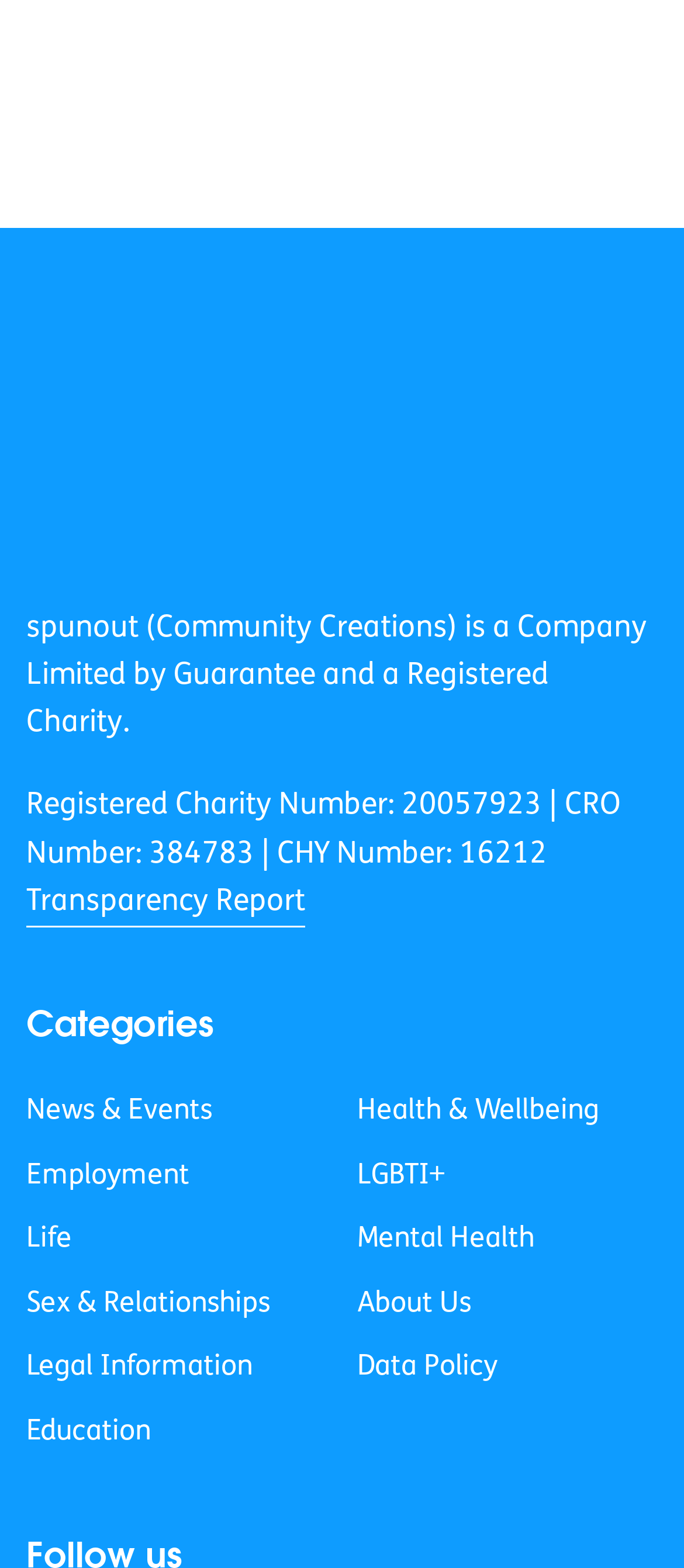Can you identify the bounding box coordinates of the clickable region needed to carry out this instruction: 'Explore Employment opportunities'? The coordinates should be four float numbers within the range of 0 to 1, stated as [left, top, right, bottom].

[0.038, 0.736, 0.277, 0.766]